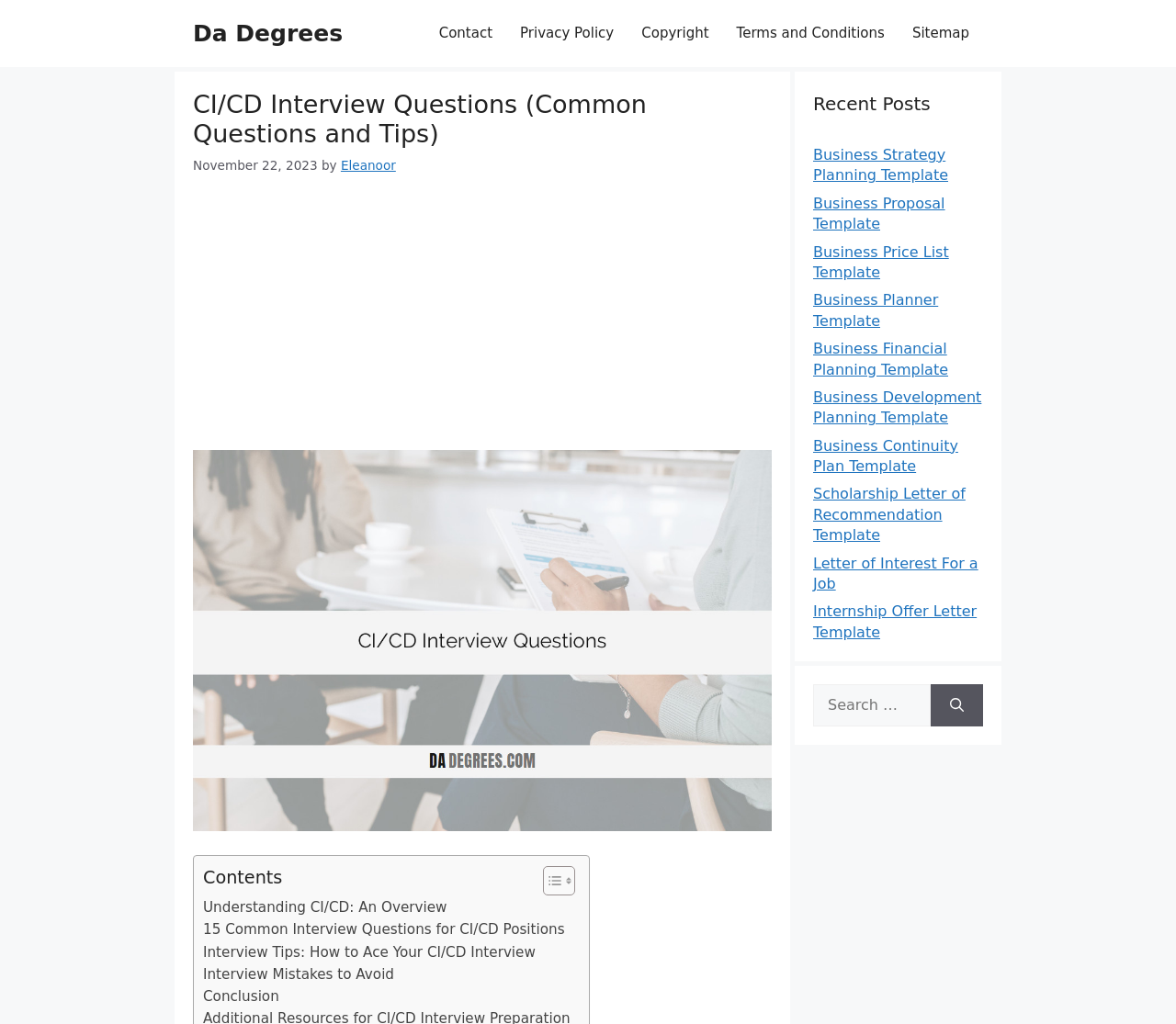Consider the image and give a detailed and elaborate answer to the question: 
What is the date of the article?

The date of the article can be found in the header section, where it is written 'November 22, 2023' next to the author's name 'Eleanoor'.